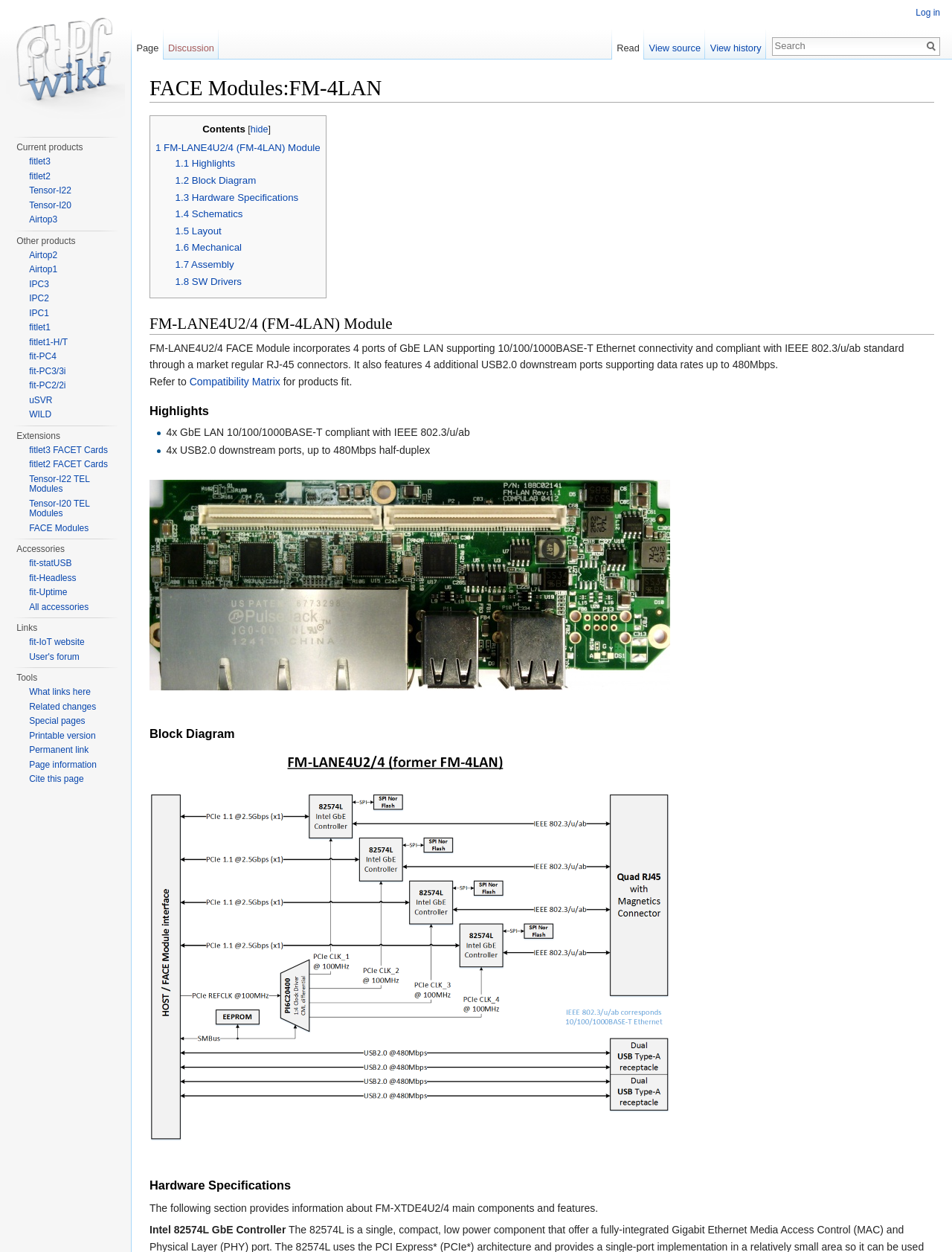Generate a thorough explanation of the webpage's elements.

The webpage is about the FACE Modules: FM-4LAN, a product from fit-PC wiki. At the top, there is a heading with the title "FACE Modules:FM-4LAN" and a navigation menu with links to "navigation", "search", and other pages. Below the title, there is a table of contents with links to different sections of the page, including "Contents", "1 FM-LANE4U2/4 (FM-4LAN) Module", "1.1 Highlights", "1.2 Block Diagram", and others.

The main content of the page is divided into several sections. The first section is about the FM-LANE4U2/4 (FM-4LAN) Module, which includes a brief description of the product and its features. There are also links to a compatibility matrix and other related products.

The next section is "Highlights", which lists the key features of the product in bullet points. Below that, there is an image of the product, followed by sections on "Block Diagram", "Hardware Specifications", and others.

On the right side of the page, there are navigation menus with links to other pages, including "Personal tools", "Namespaces", "Views", and "Main". There are also links to other products from fit-PC wiki, including "fitlet3", "fitlet2", "Tensor-I22", and others.

At the bottom of the page, there are more links to other products and categories, including "Current products", "Other products", and "Extensions".